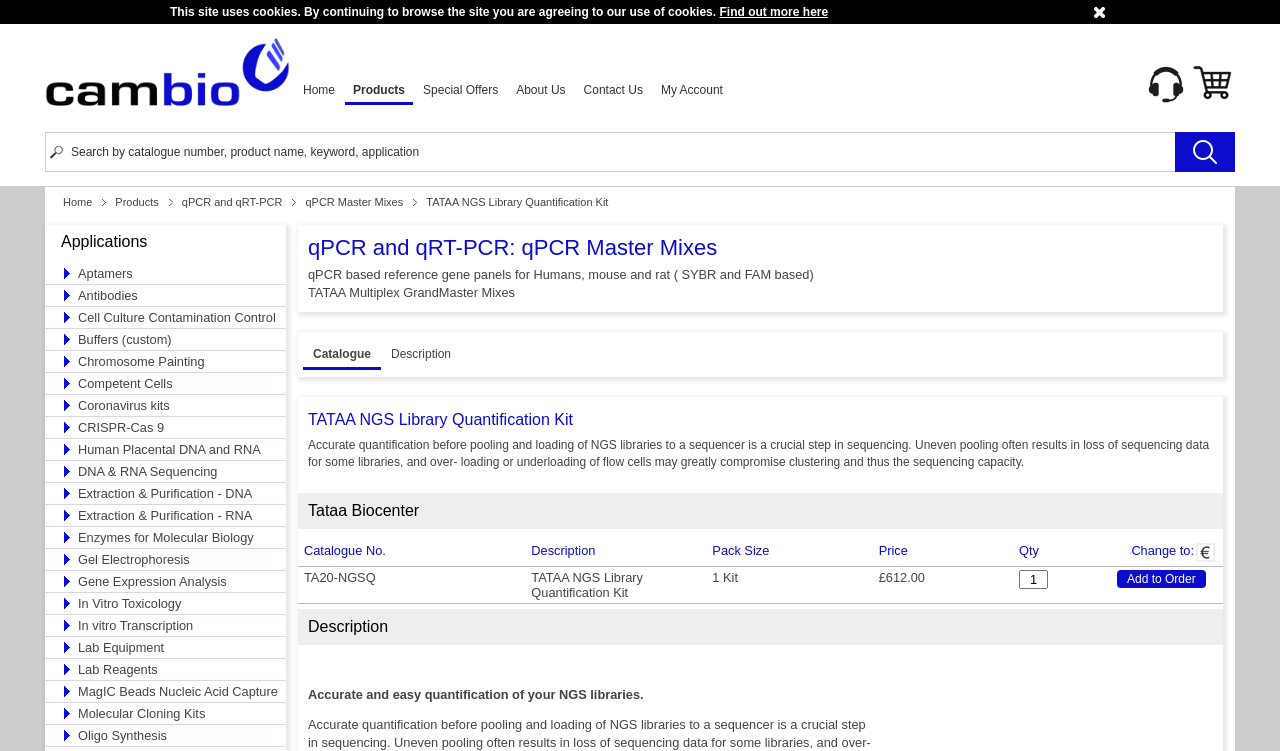Provide the bounding box coordinates for the area that should be clicked to complete the instruction: "Click on qPCR and qRT-PCR".

[0.142, 0.261, 0.232, 0.277]